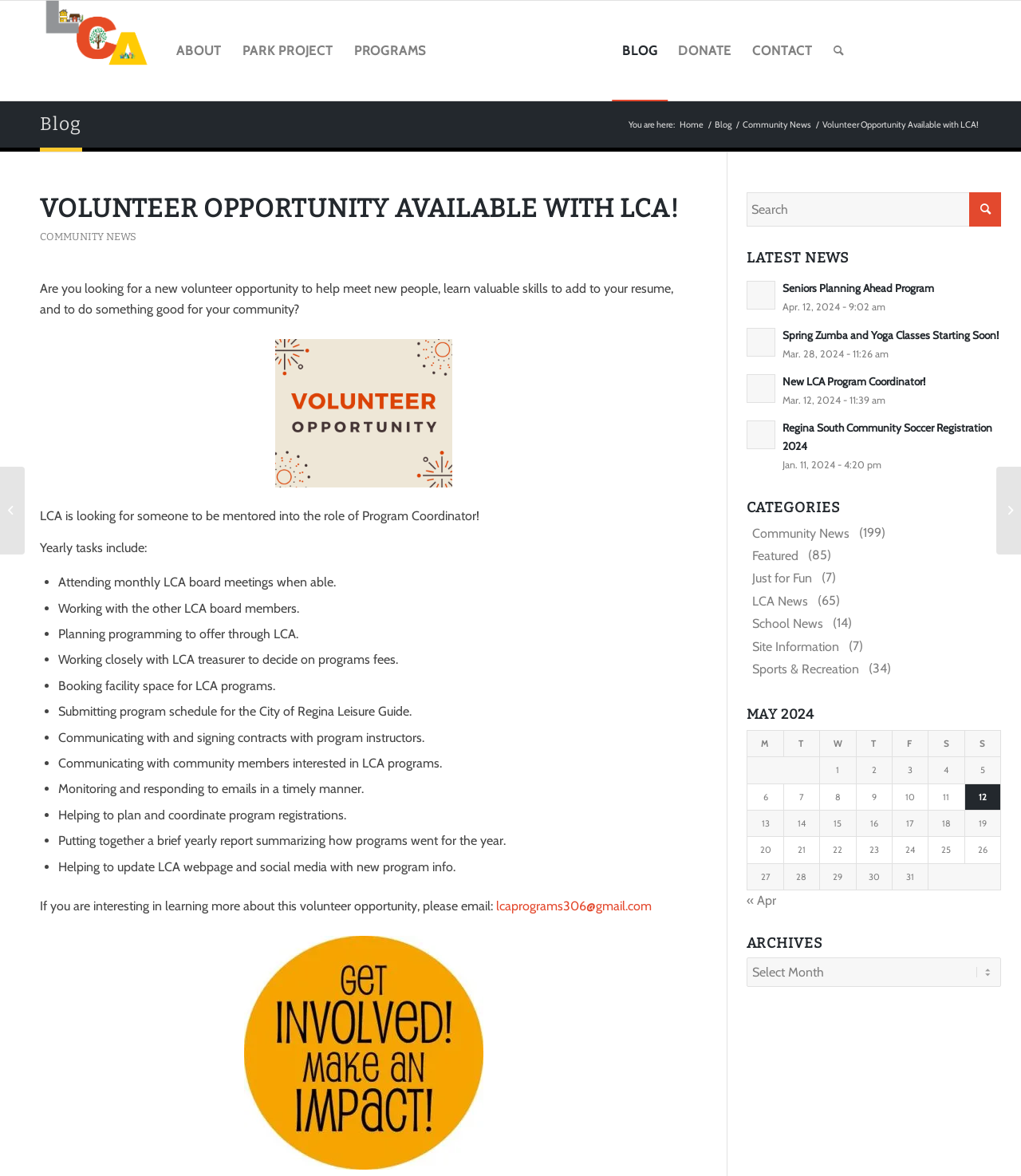Locate the bounding box coordinates of the area that needs to be clicked to fulfill the following instruction: "Search for something". The coordinates should be in the format of four float numbers between 0 and 1, namely [left, top, right, bottom].

[0.806, 0.001, 0.837, 0.085]